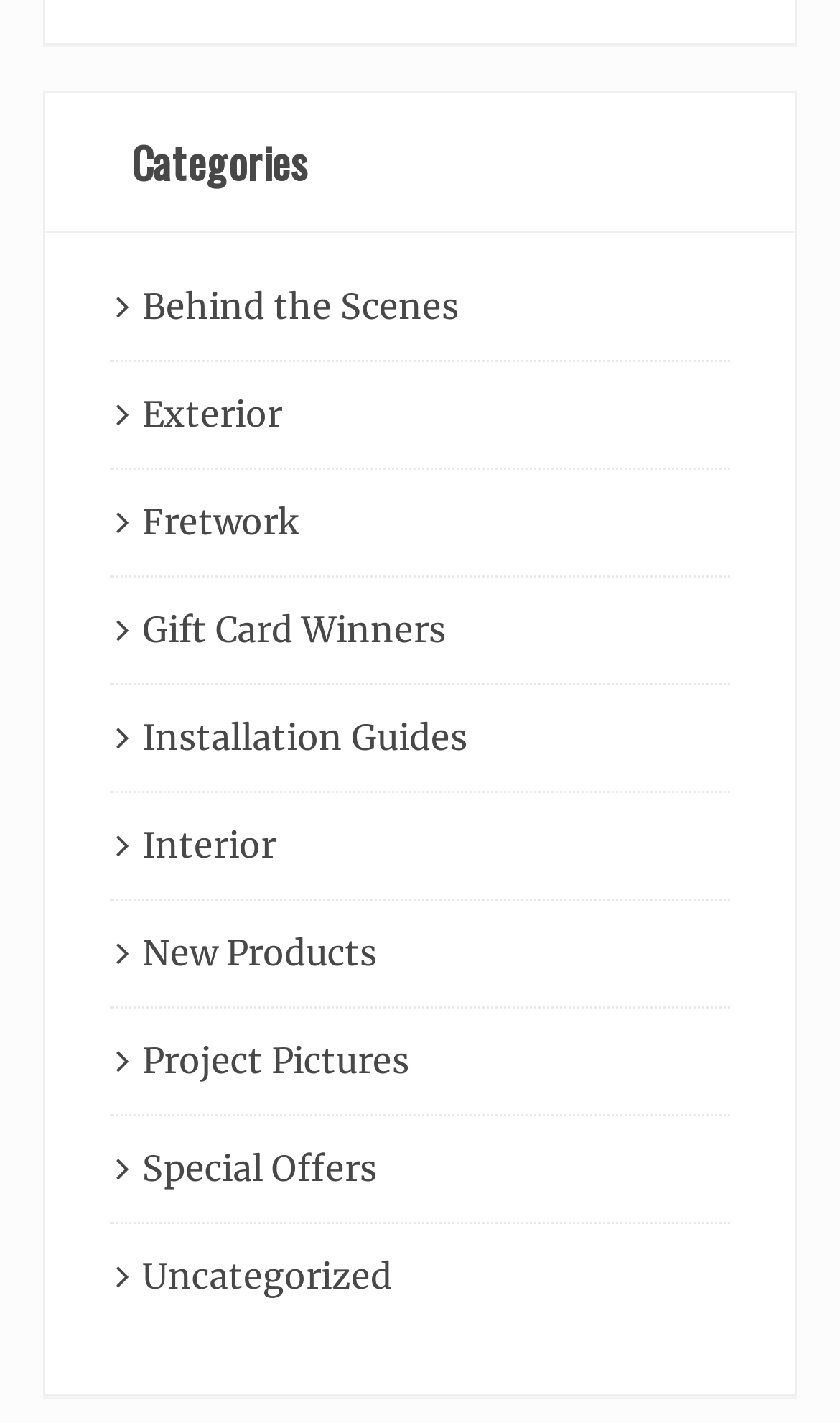Determine the bounding box coordinates of the clickable region to carry out the instruction: "check new products".

[0.169, 0.654, 0.449, 0.684]